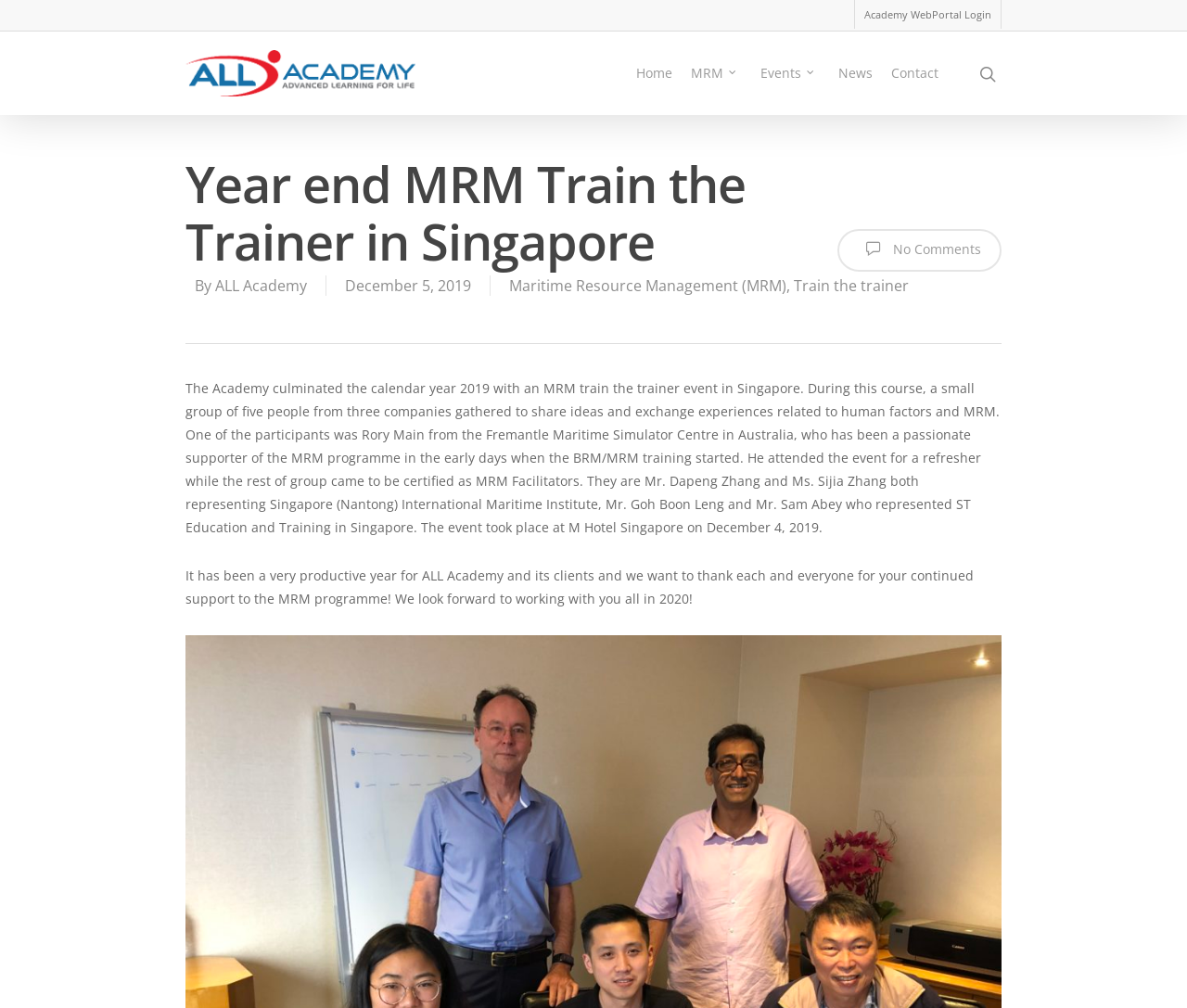How many people attended the event?
Provide a comprehensive and detailed answer to the question.

The question asks about the number of people who attended the event. From the webpage, we can see that the text mentions 'a small group of five people from three companies gathered to share ideas and exchange experiences related to human factors and MRM.' Therefore, the answer is 'five'.